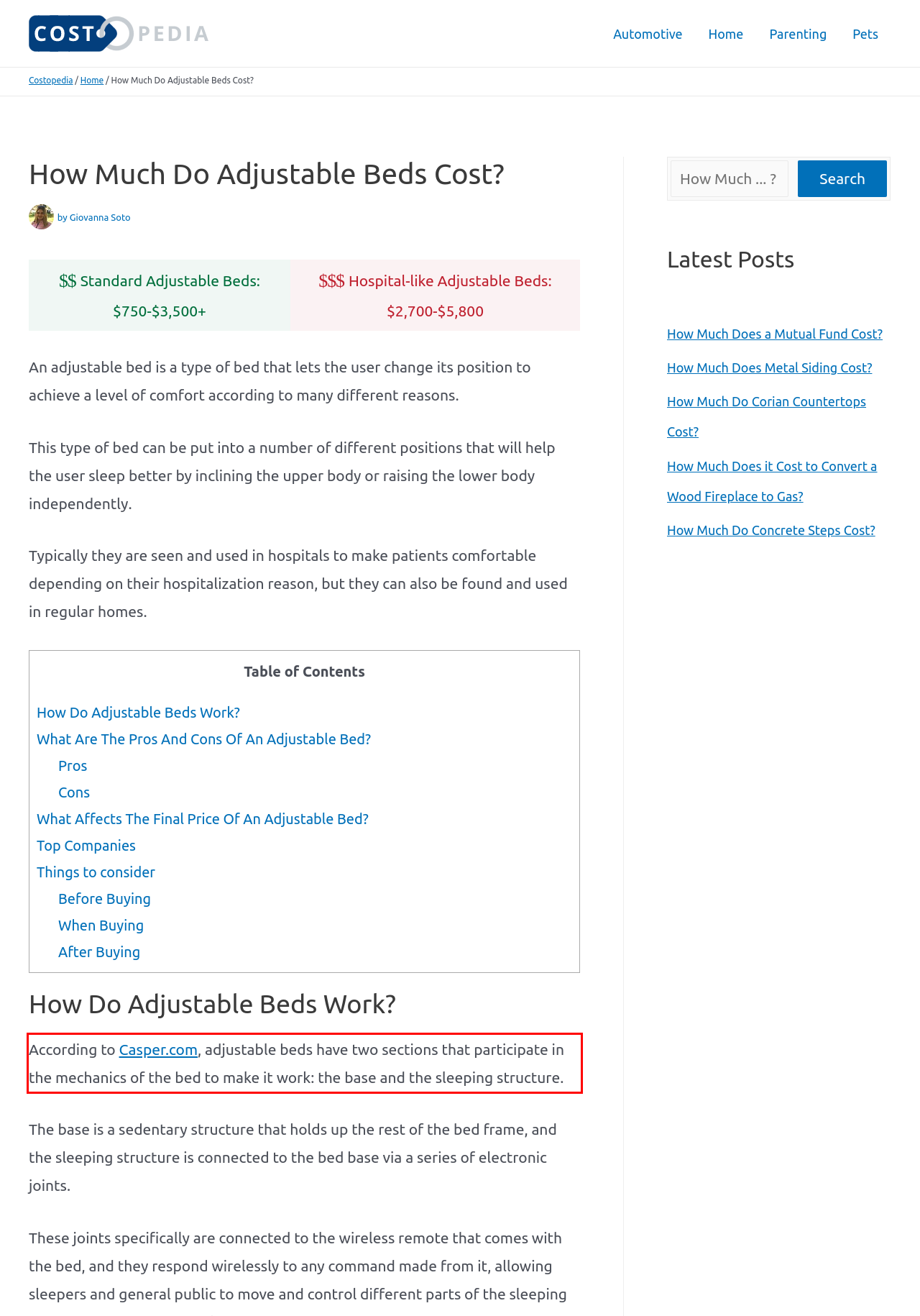Locate the red bounding box in the provided webpage screenshot and use OCR to determine the text content inside it.

According to Casper.com, adjustable beds have two sections that participate in the mechanics of the bed to make it work: the base and the sleeping structure.